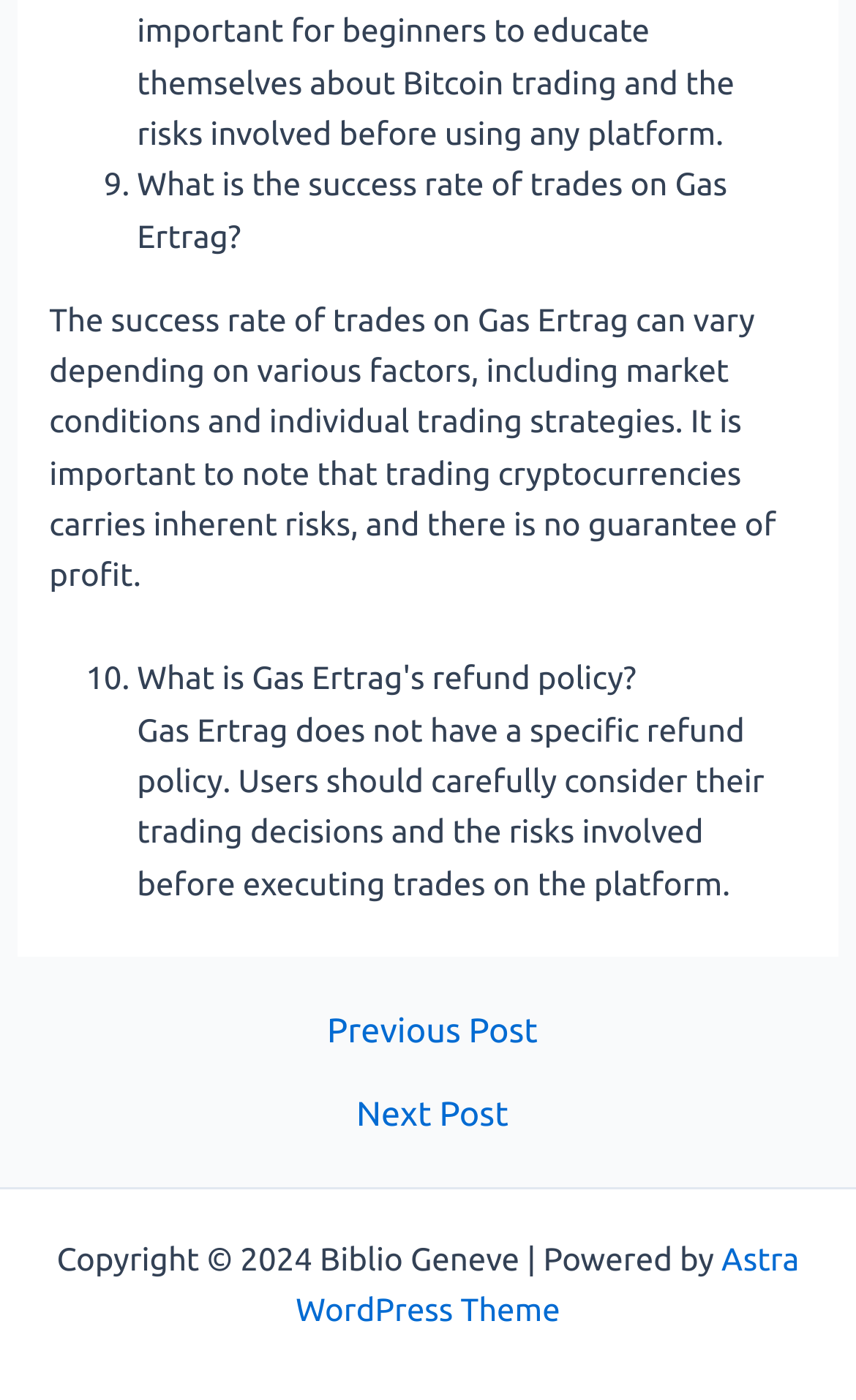How many list markers are there?
We need a detailed and meticulous answer to the question.

There are two list markers, '9.' and '10.', which are used to number the questions on the webpage.